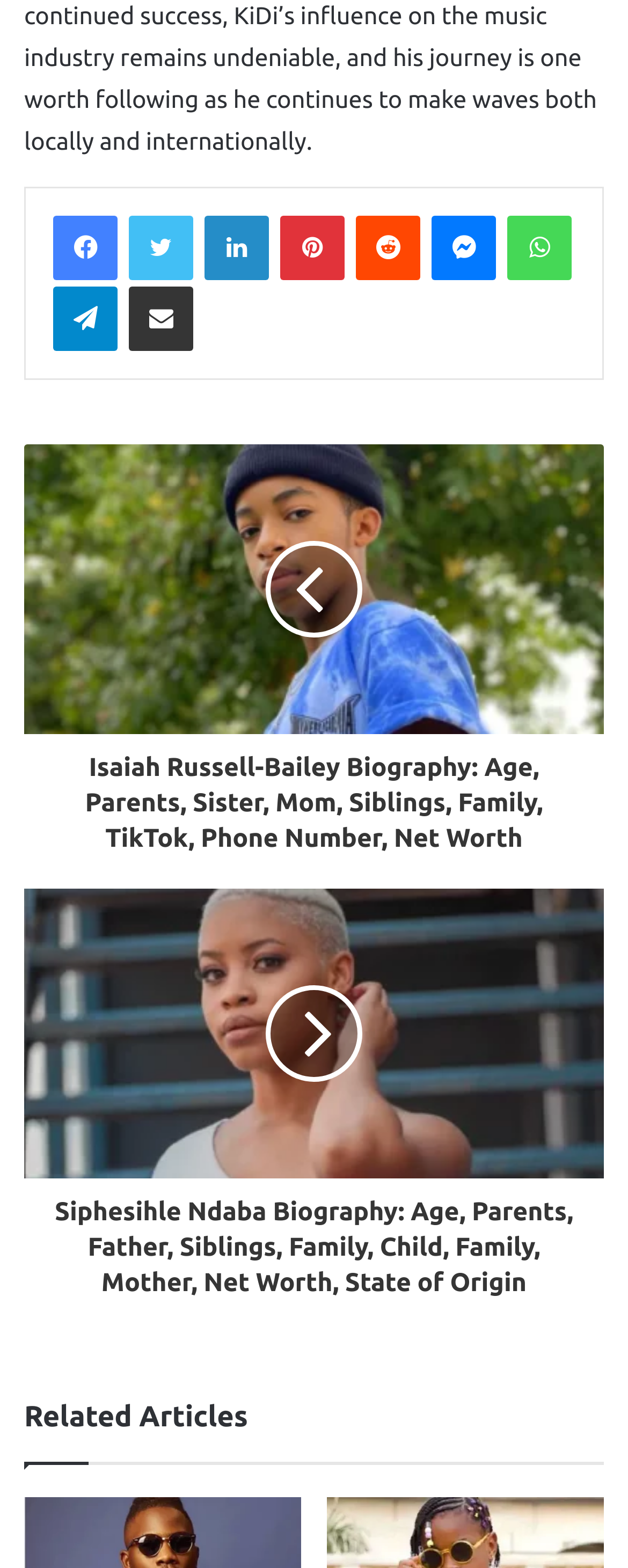What is the purpose of the link with the icon ''?
Give a single word or phrase as your answer by examining the image.

Unknown